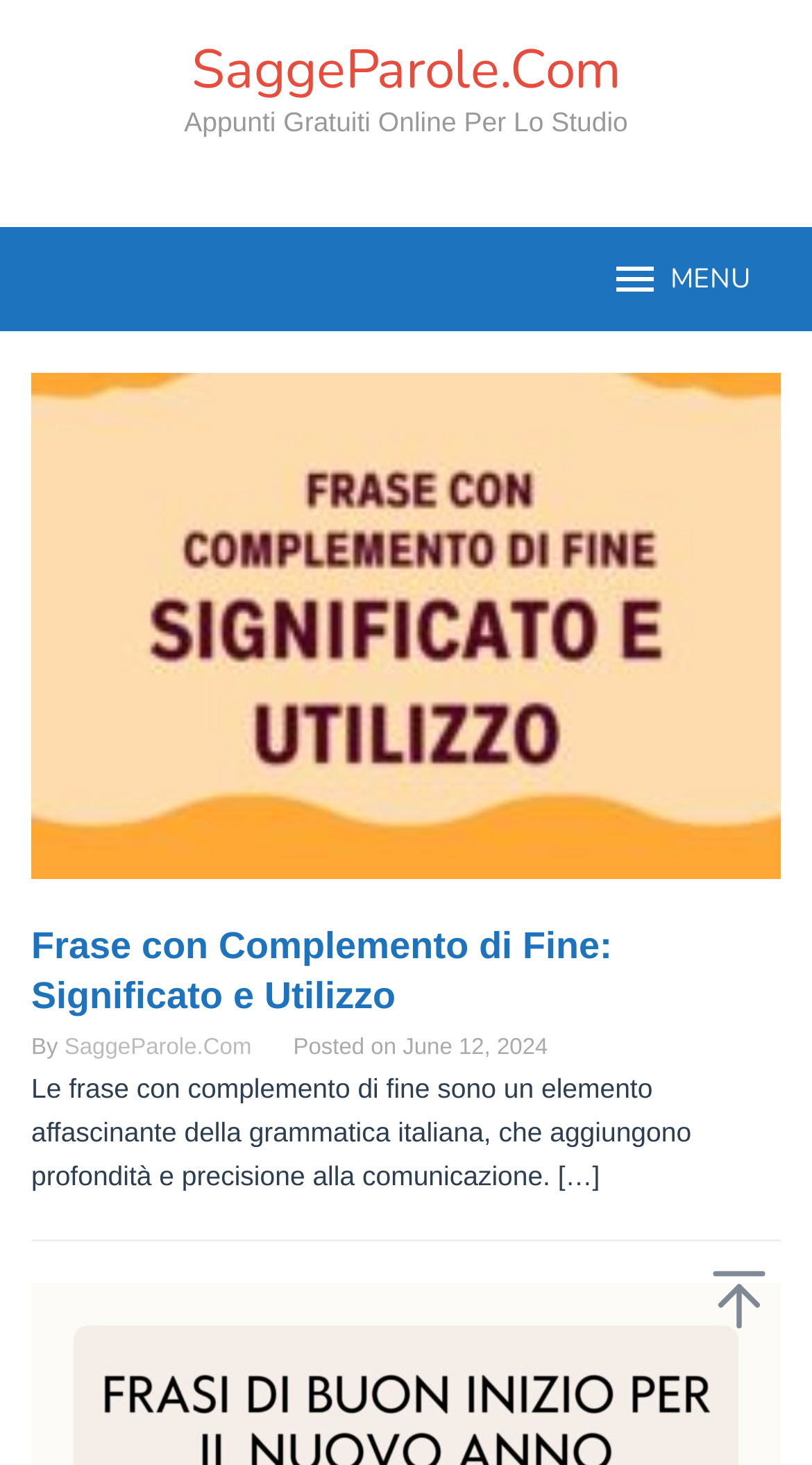Refer to the image and provide an in-depth answer to the question:
What is the purpose of the 'MENU' link?

The purpose of the 'MENU' link is to navigate to other pages of the website, which can be inferred from its position and the fact that it is a link.